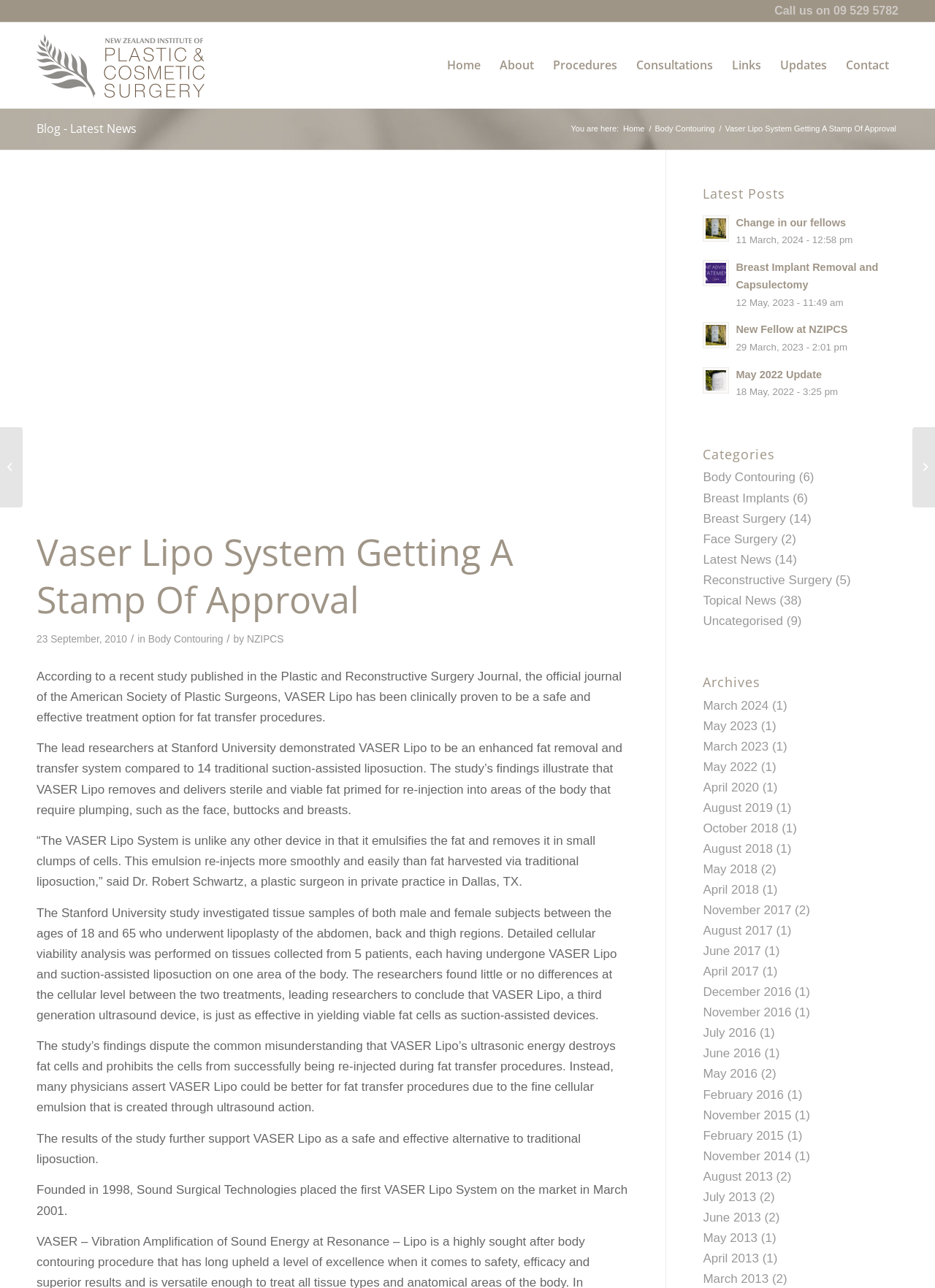Could you indicate the bounding box coordinates of the region to click in order to complete this instruction: "View the latest news".

[0.752, 0.145, 0.961, 0.156]